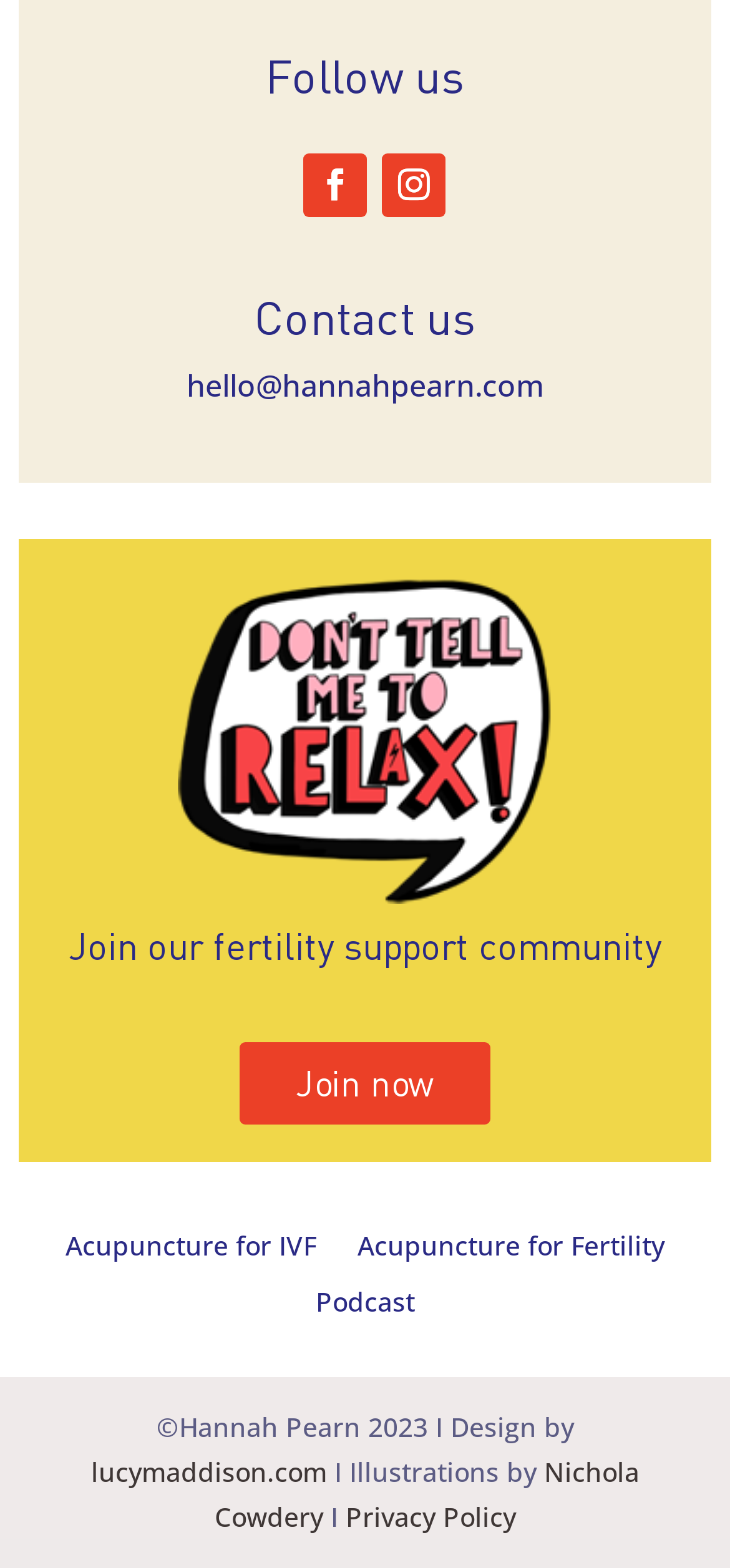Identify the coordinates of the bounding box for the element that must be clicked to accomplish the instruction: "Check the Privacy Policy".

[0.473, 0.955, 0.706, 0.978]